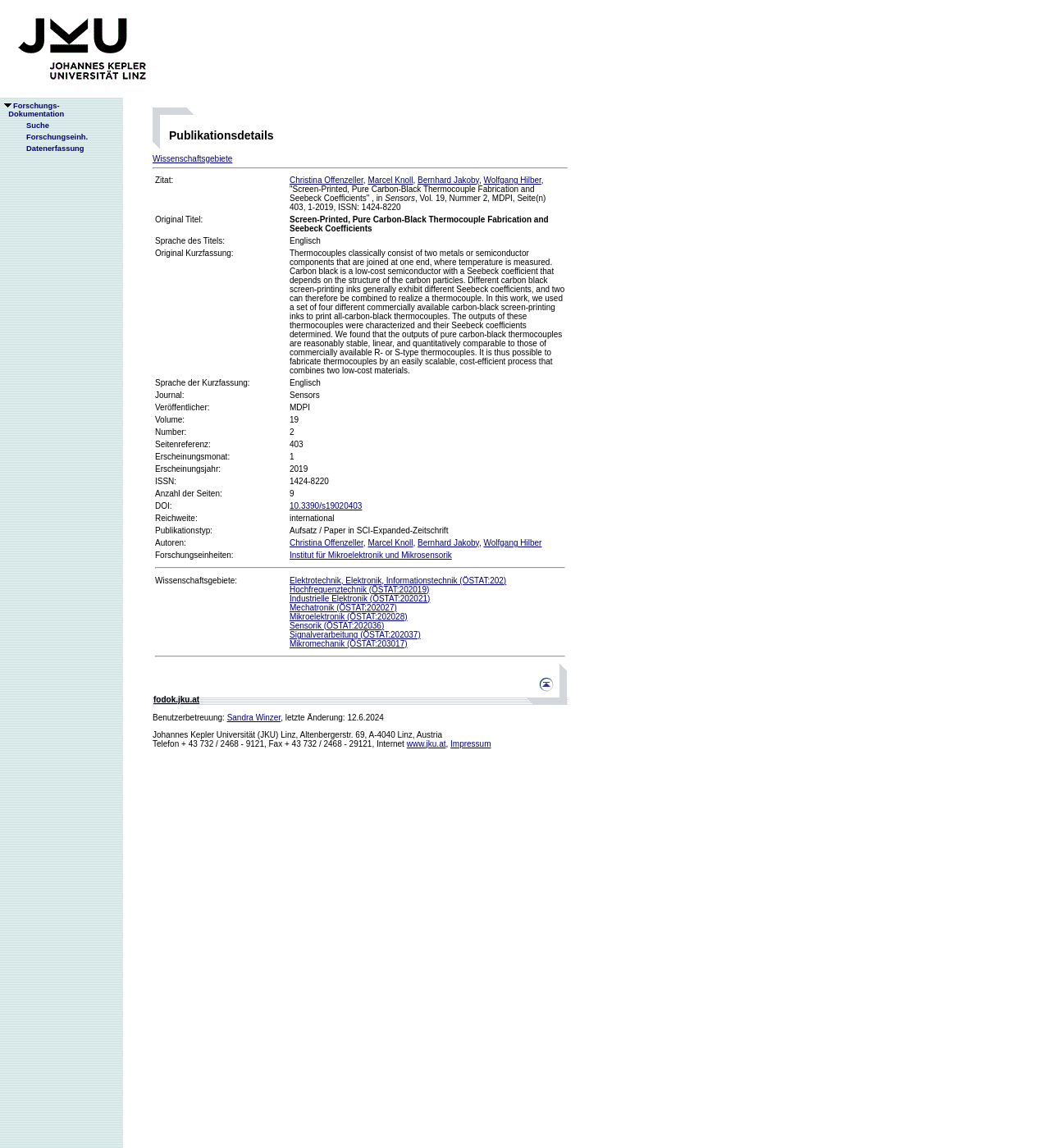Review the image closely and give a comprehensive answer to the question: What is the DOI of the publication?

I found the DOI of the publication by looking at the table with the publication details, where the DOI is listed as '10.3390/s19020403'.